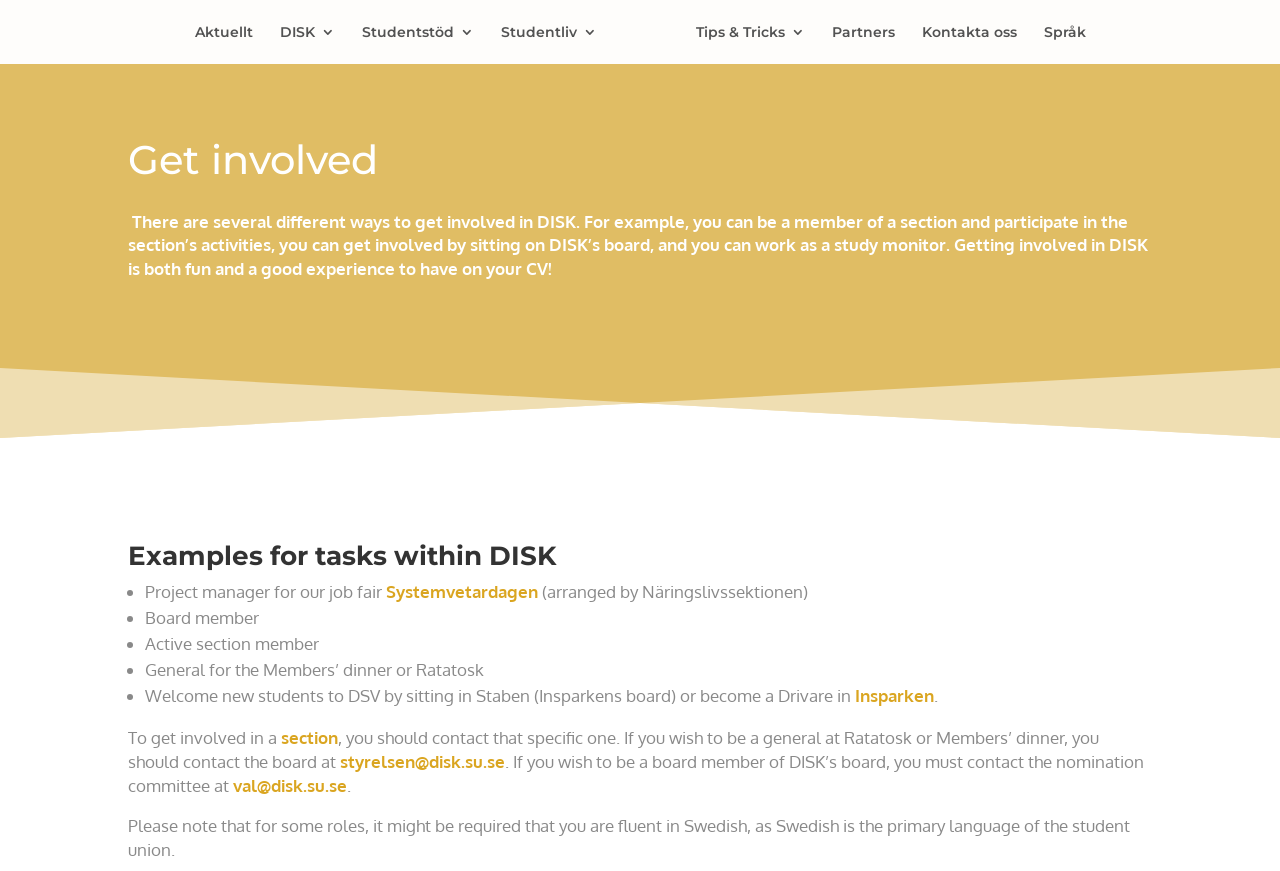Please mark the bounding box coordinates of the area that should be clicked to carry out the instruction: "Learn about the role of Project manager for our job fair".

[0.301, 0.668, 0.42, 0.692]